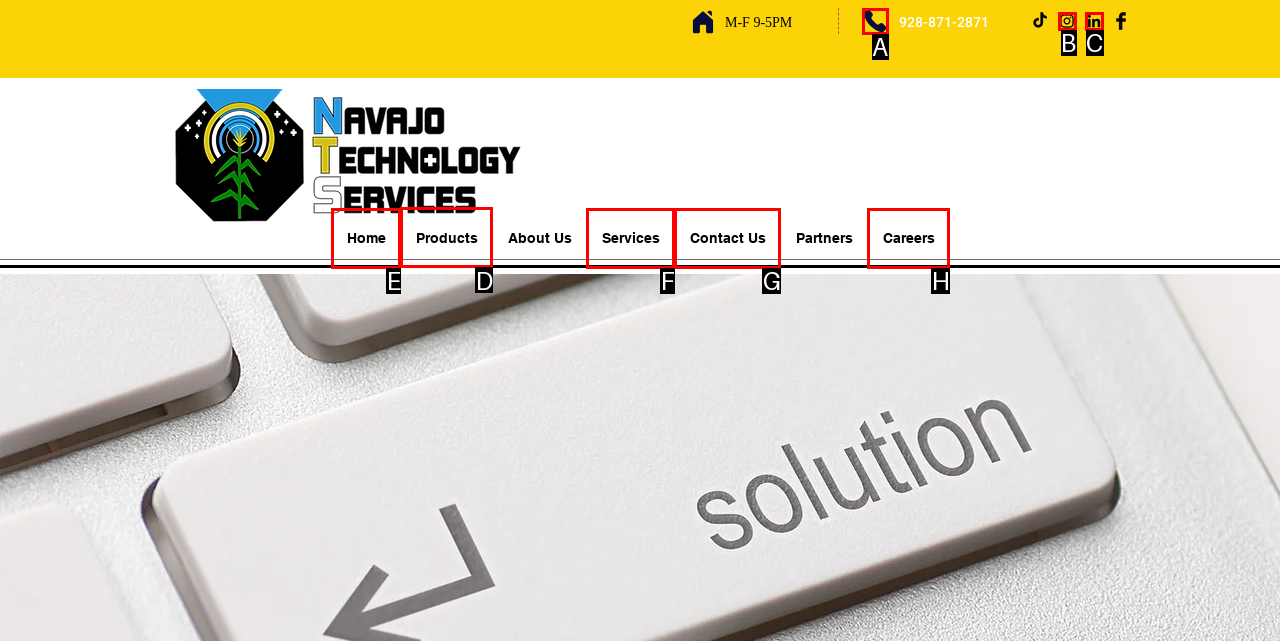Determine which HTML element to click on in order to complete the action: View the Products page.
Reply with the letter of the selected option.

D